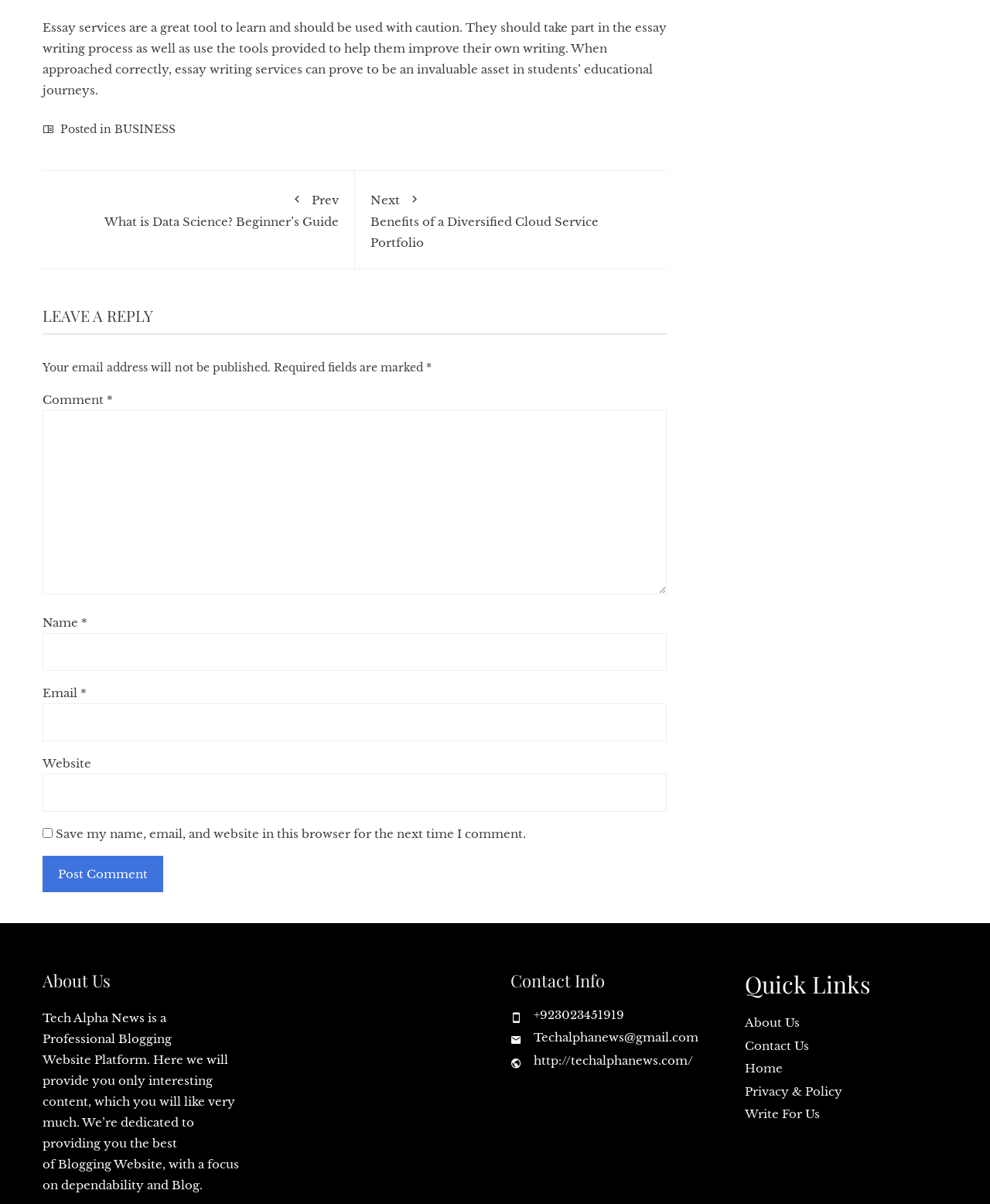What is the purpose of the comment section?
Look at the image and answer the question using a single word or phrase.

To leave a reply